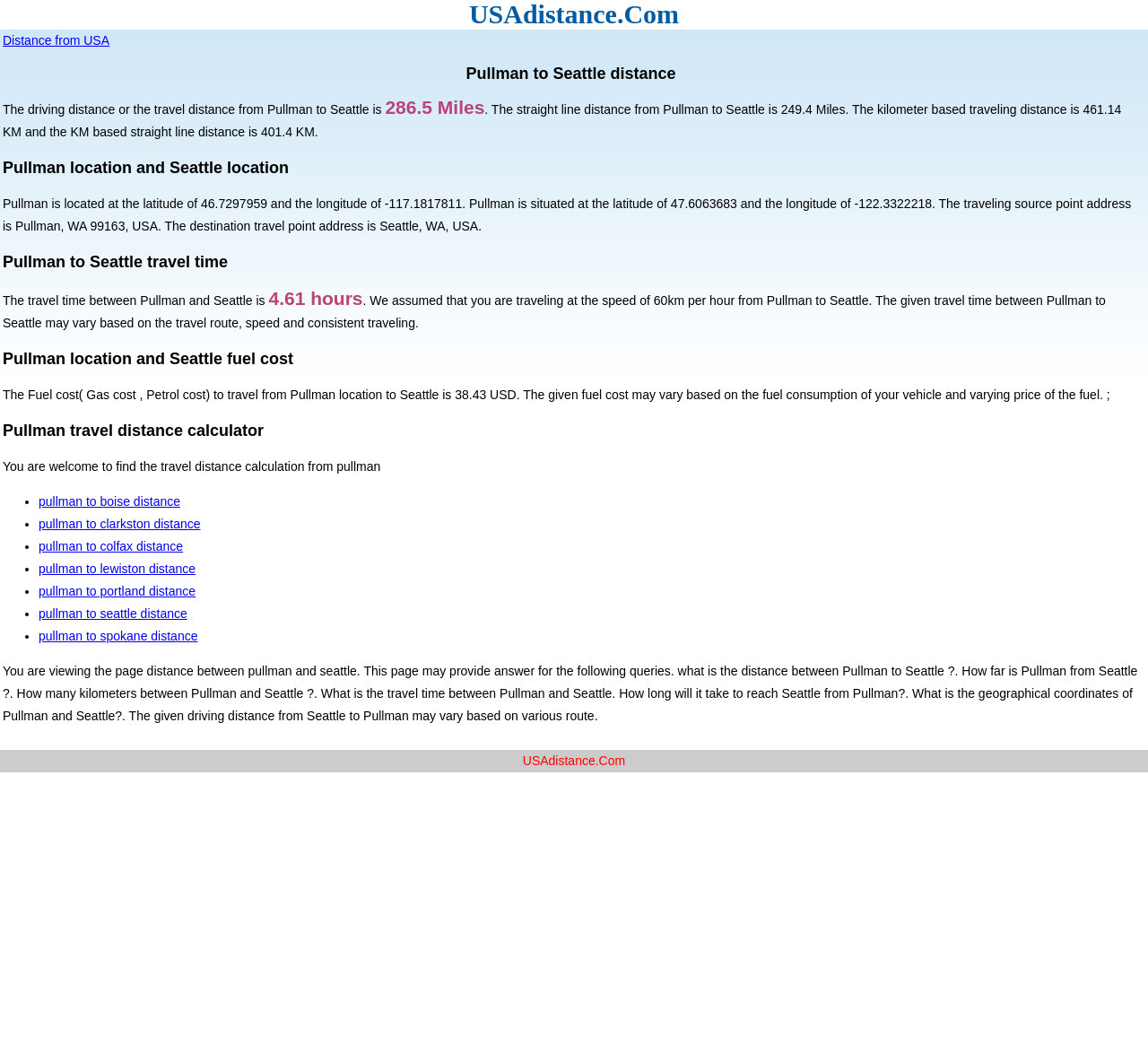Please determine the bounding box coordinates, formatted as (top-left x, top-left y, bottom-right x, bottom-right y), with all values as floating point numbers between 0 and 1. Identify the bounding box of the region described as: Distance from USA

[0.002, 0.032, 0.095, 0.045]